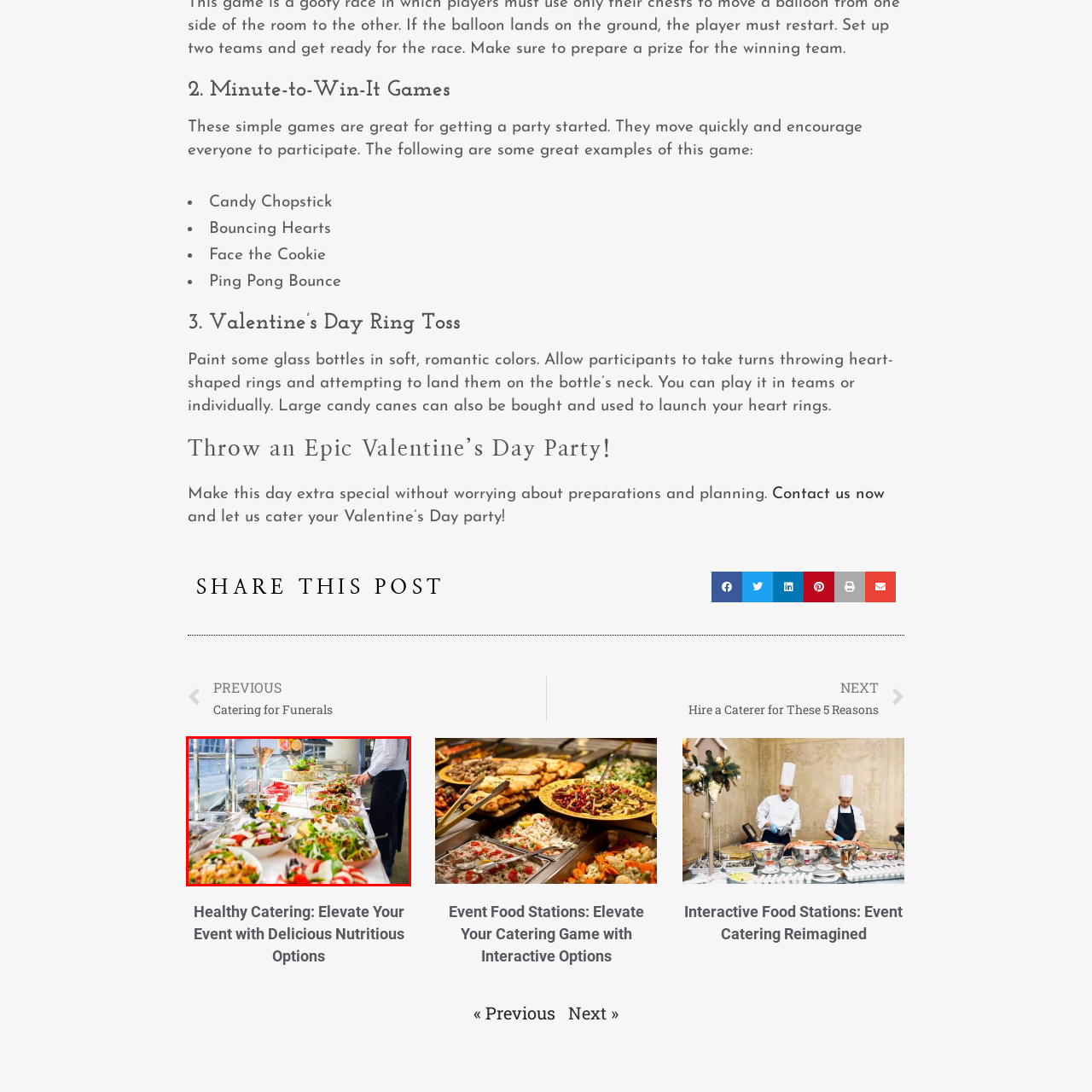What is overflowing from the various bowls?
Check the image encapsulated by the red bounding box and answer the question comprehensively.

The caption specifically mentions that the various bowls are overflowing with fresh salads, fruits, and pasta, creating an inviting atmosphere.